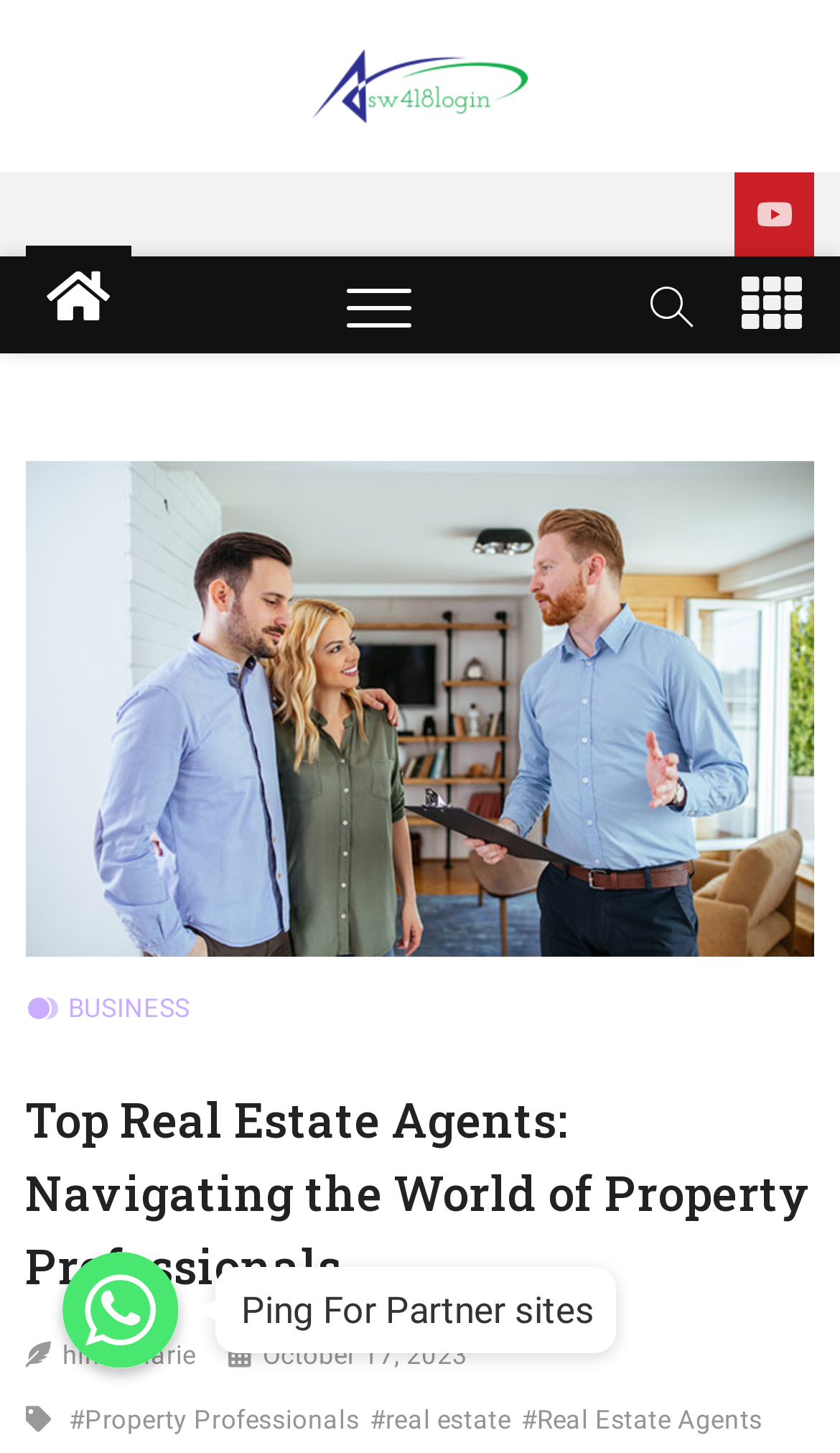What is the purpose of the website?
From the details in the image, answer the question comprehensively.

Based on the webpage's content, it appears to be focused on real estate, specifically helping users navigate the world of property professionals and selecting the correct agent.